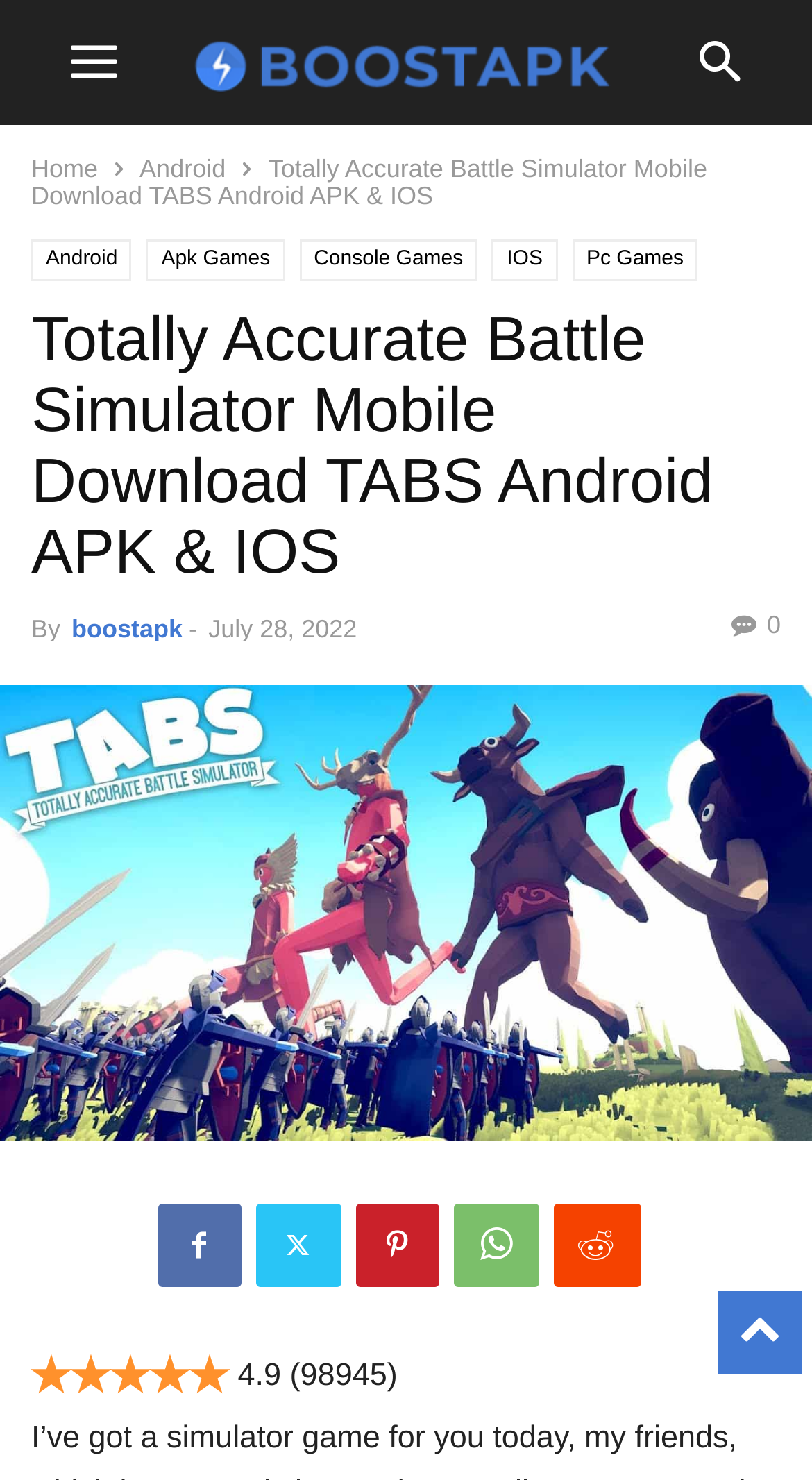Highlight the bounding box coordinates of the region I should click on to meet the following instruction: "Click the mobile toggle button".

[0.038, 0.0, 0.192, 0.084]